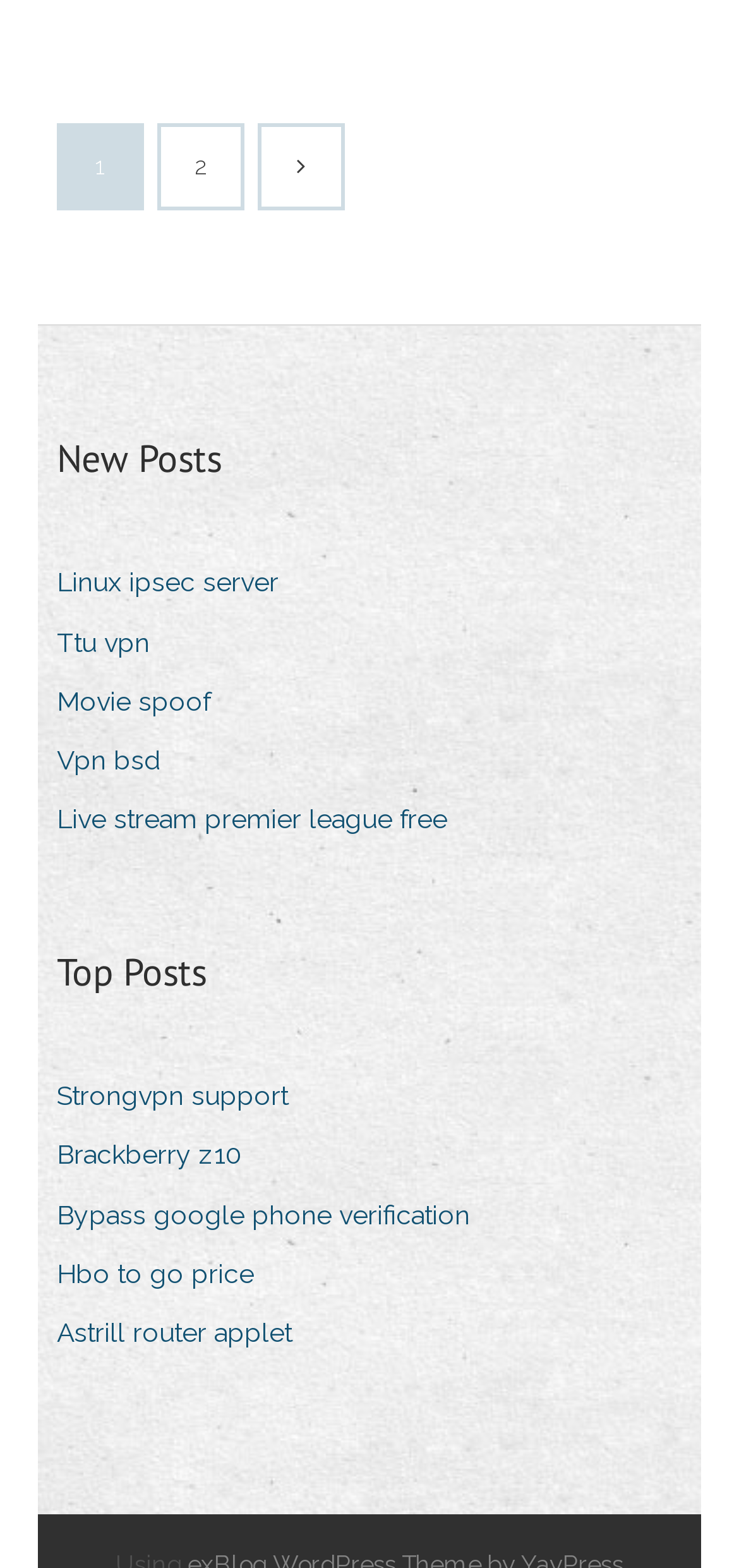Using the element description Linux ipsec server, predict the bounding box coordinates for the UI element. Provide the coordinates in (top-left x, top-left y, bottom-right x, bottom-right y) format with values ranging from 0 to 1.

[0.077, 0.356, 0.415, 0.389]